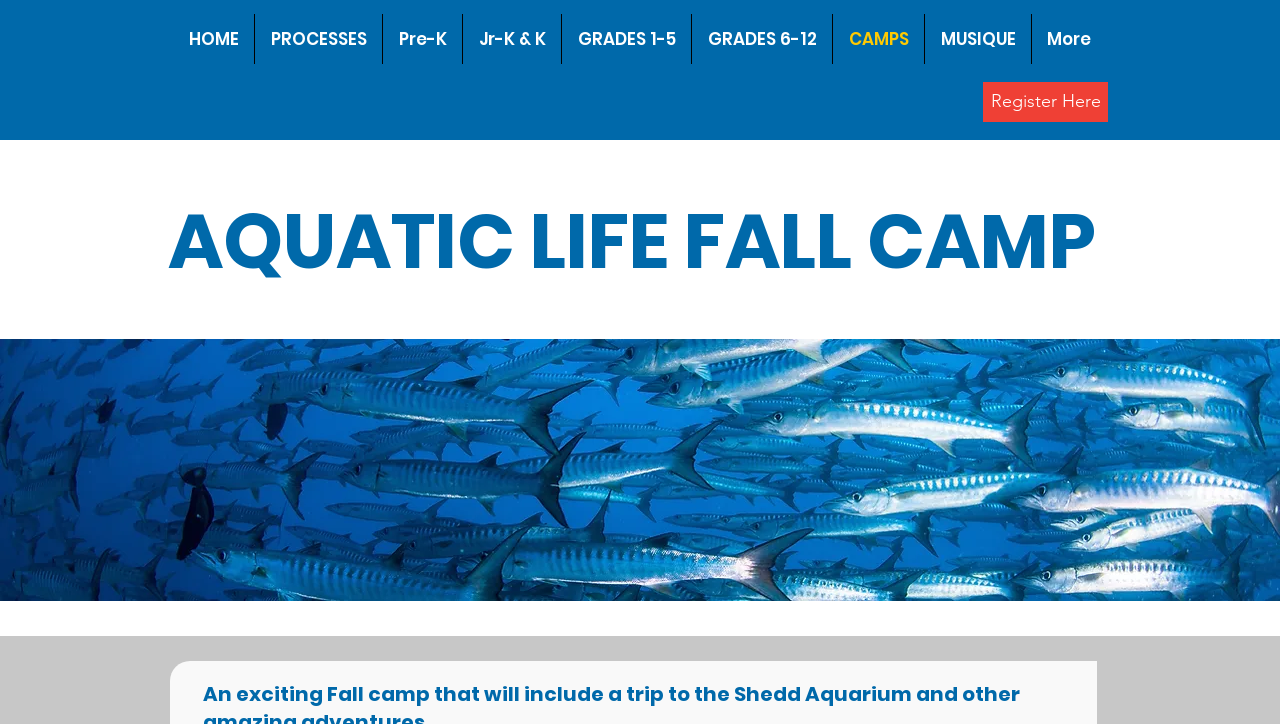Identify the bounding box coordinates of the element that should be clicked to fulfill this task: "register for fall camp". The coordinates should be provided as four float numbers between 0 and 1, i.e., [left, top, right, bottom].

[0.768, 0.113, 0.866, 0.169]